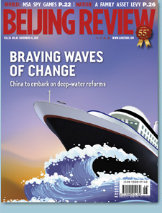Carefully examine the image and provide an in-depth answer to the question: What is the focus of the magazine according to the subtitle?

The subtitle 'China to embark on deep-water reforms' indicates that the magazine is focusing on significant socio-economic changes taking place in China.